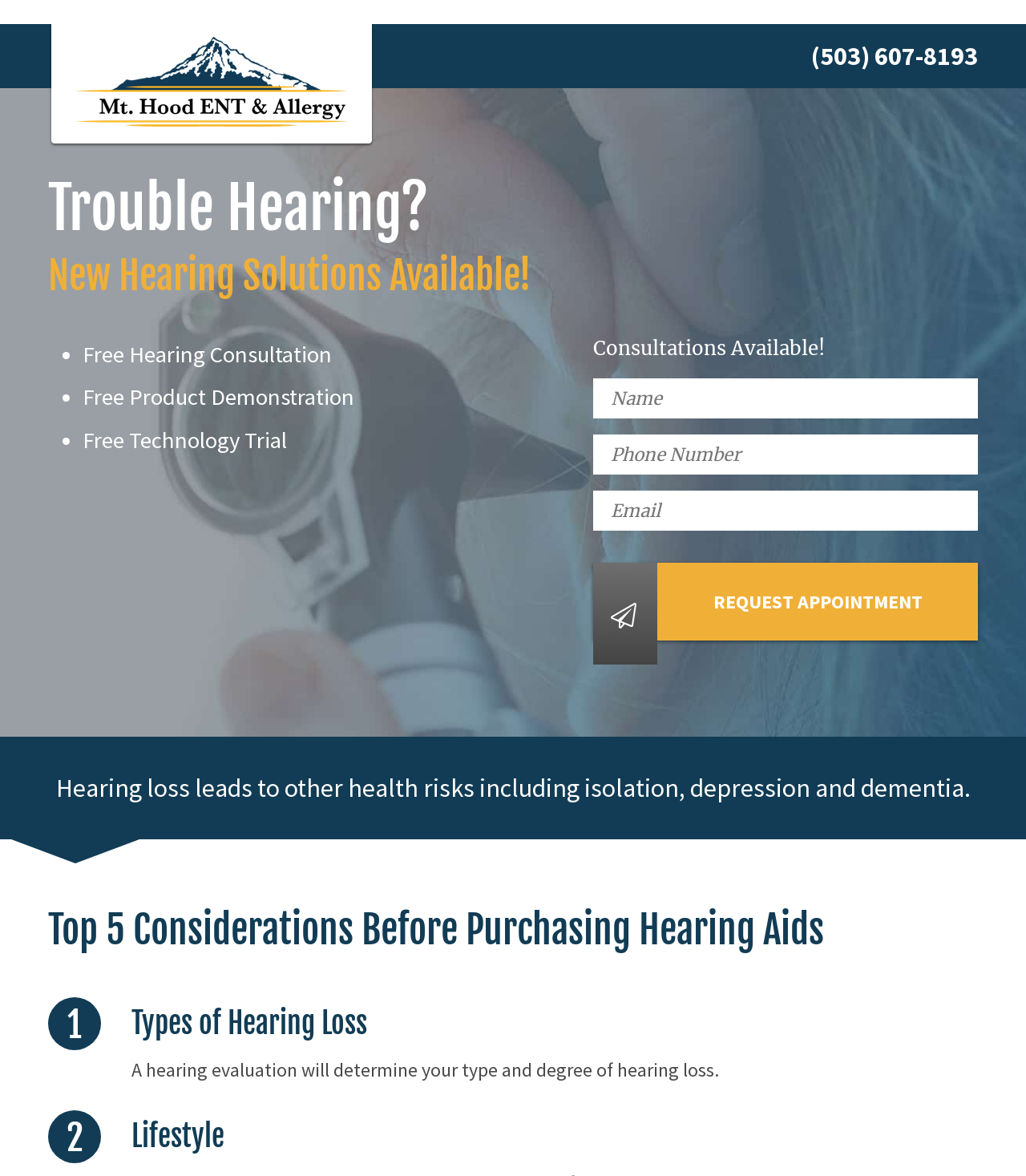Using the details in the image, give a detailed response to the question below:
What is the purpose of the form on the webpage?

I found the form on the webpage with a bounding box coordinate of [0.578, 0.322, 0.953, 0.565] which contains several text boxes and a button labeled 'REQUEST APPOINTMENT'. This suggests that the purpose of the form is to request an appointment.